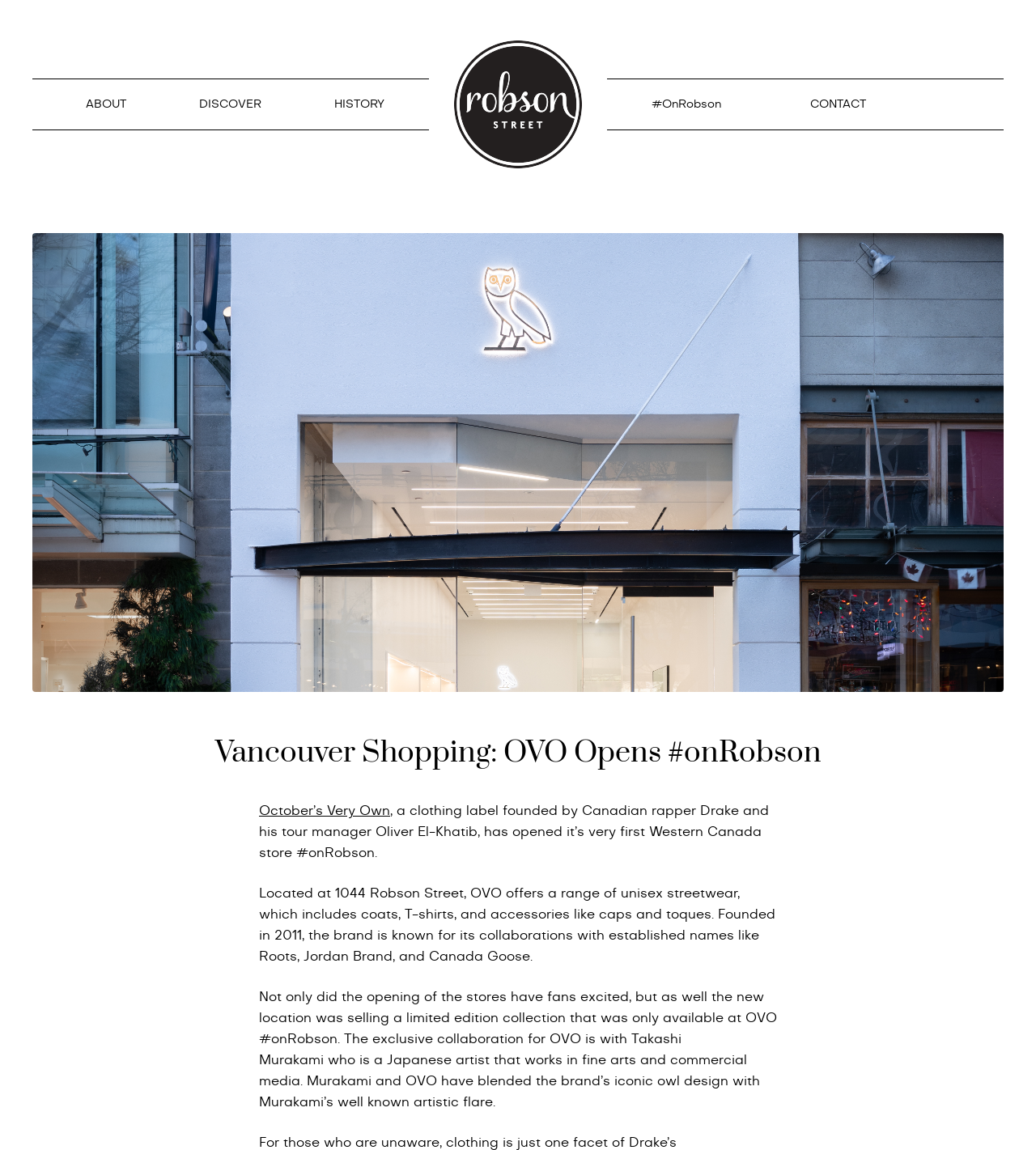What is the address of the OVO store?
Please respond to the question thoroughly and include all relevant details.

I found the answer by reading the text that describes the location of the OVO store, which mentions 'Located at 1044 Robson Street, OVO offers a range of unisex streetwear...'.